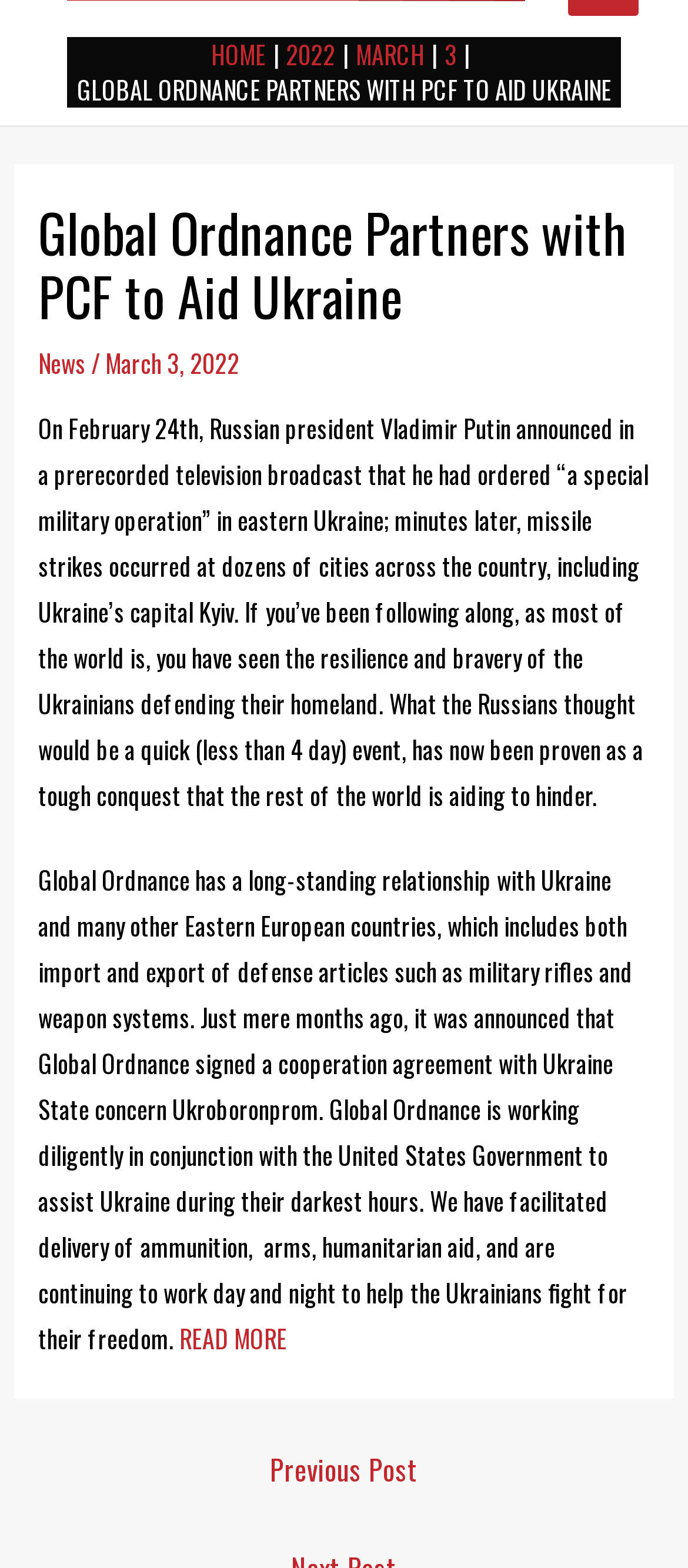Locate the bounding box of the UI element described in the following text: "3".

[0.646, 0.023, 0.664, 0.047]